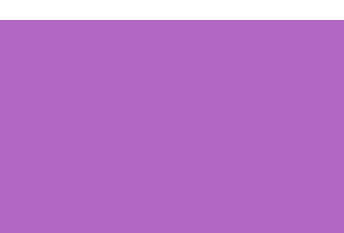Why are businesses opting for virtual reception services?
From the screenshot, supply a one-word or short-phrase answer.

To streamline operations